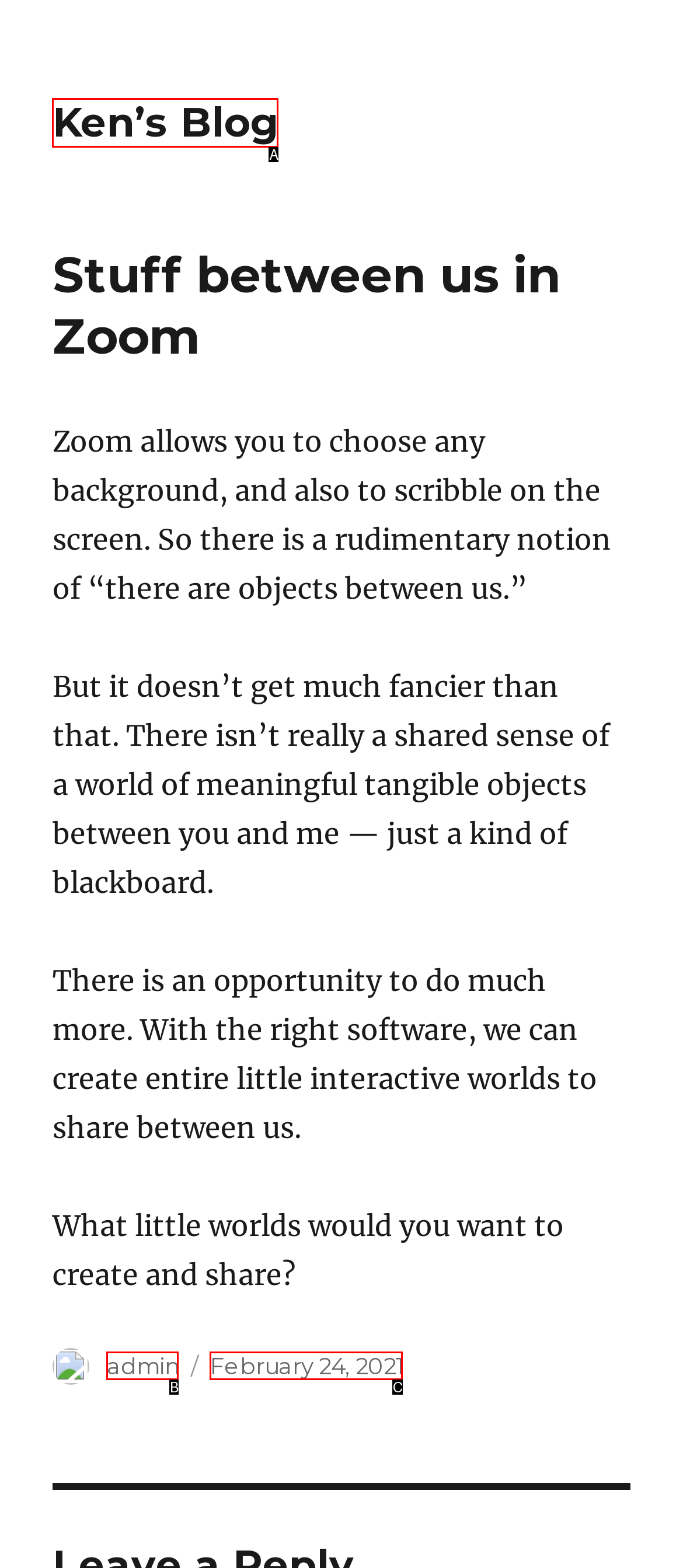Based on the element description: alt="logo krug", choose the HTML element that matches best. Provide the letter of your selected option.

None